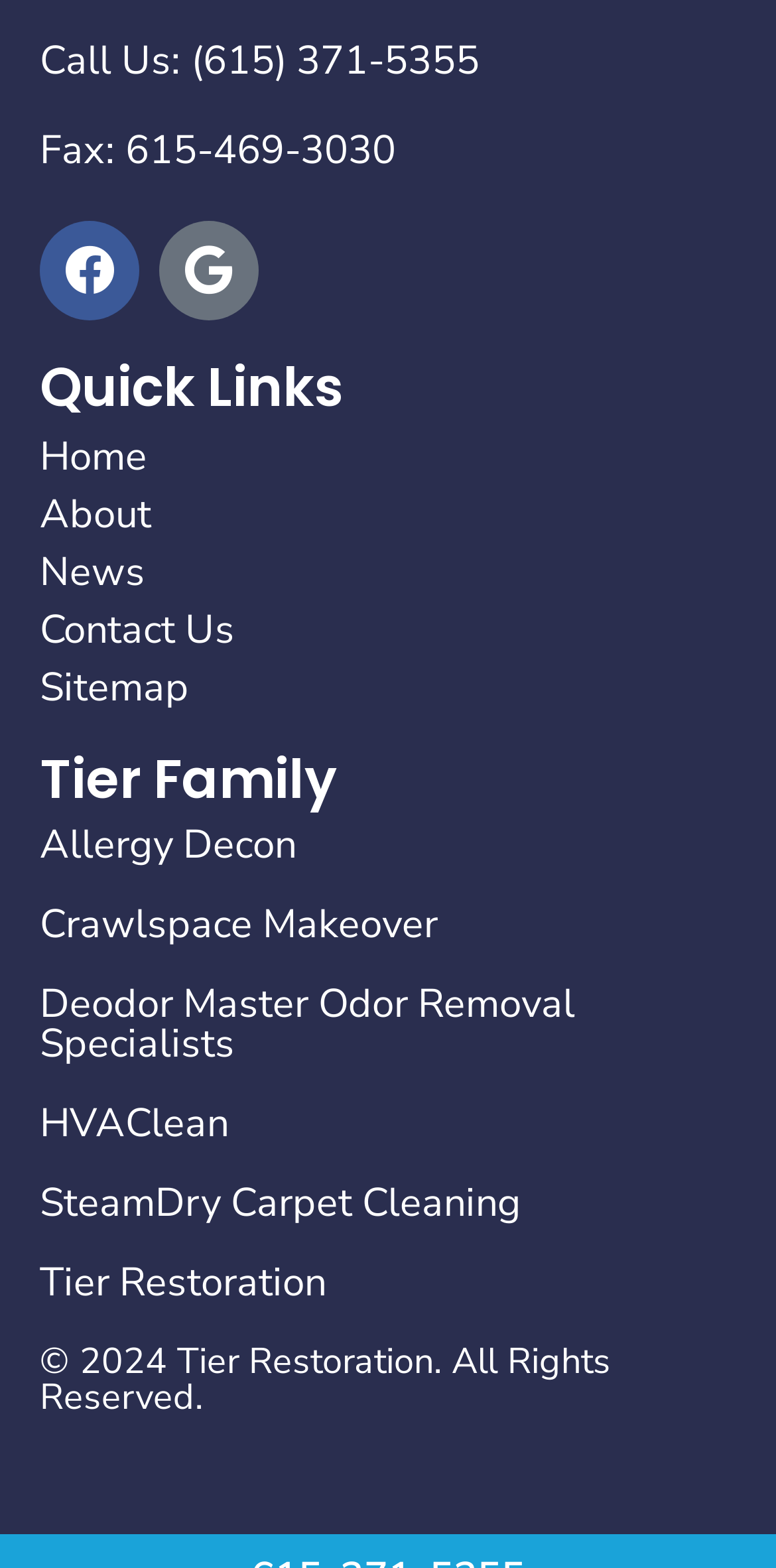How many services are listed under 'Tier Family'?
Look at the image and answer the question using a single word or phrase.

6